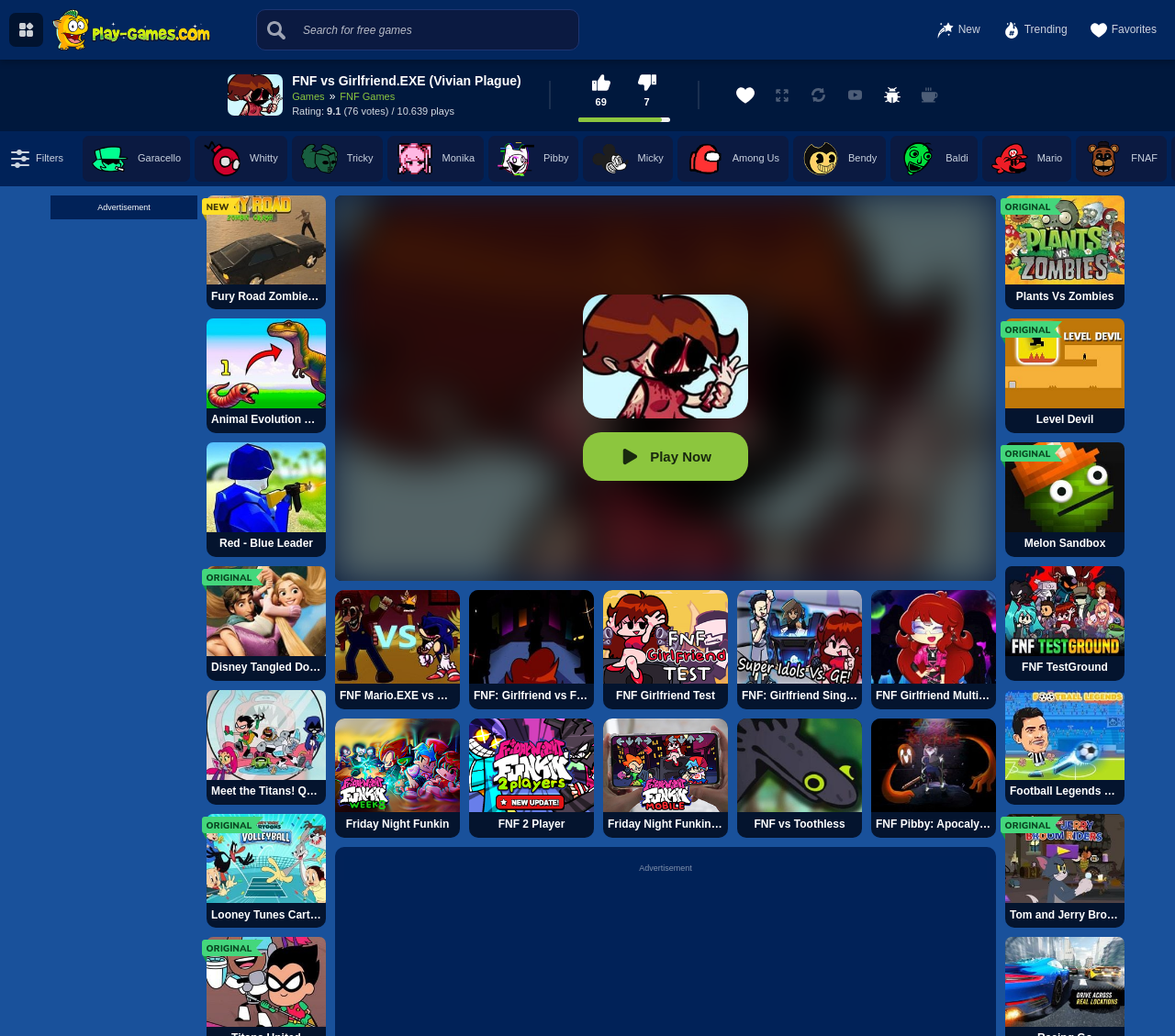Please find the bounding box coordinates of the element that must be clicked to perform the given instruction: "Play FNF vs Girlfriend.EXE (Vivian Plague)". The coordinates should be four float numbers from 0 to 1, i.e., [left, top, right, bottom].

[0.496, 0.284, 0.637, 0.404]